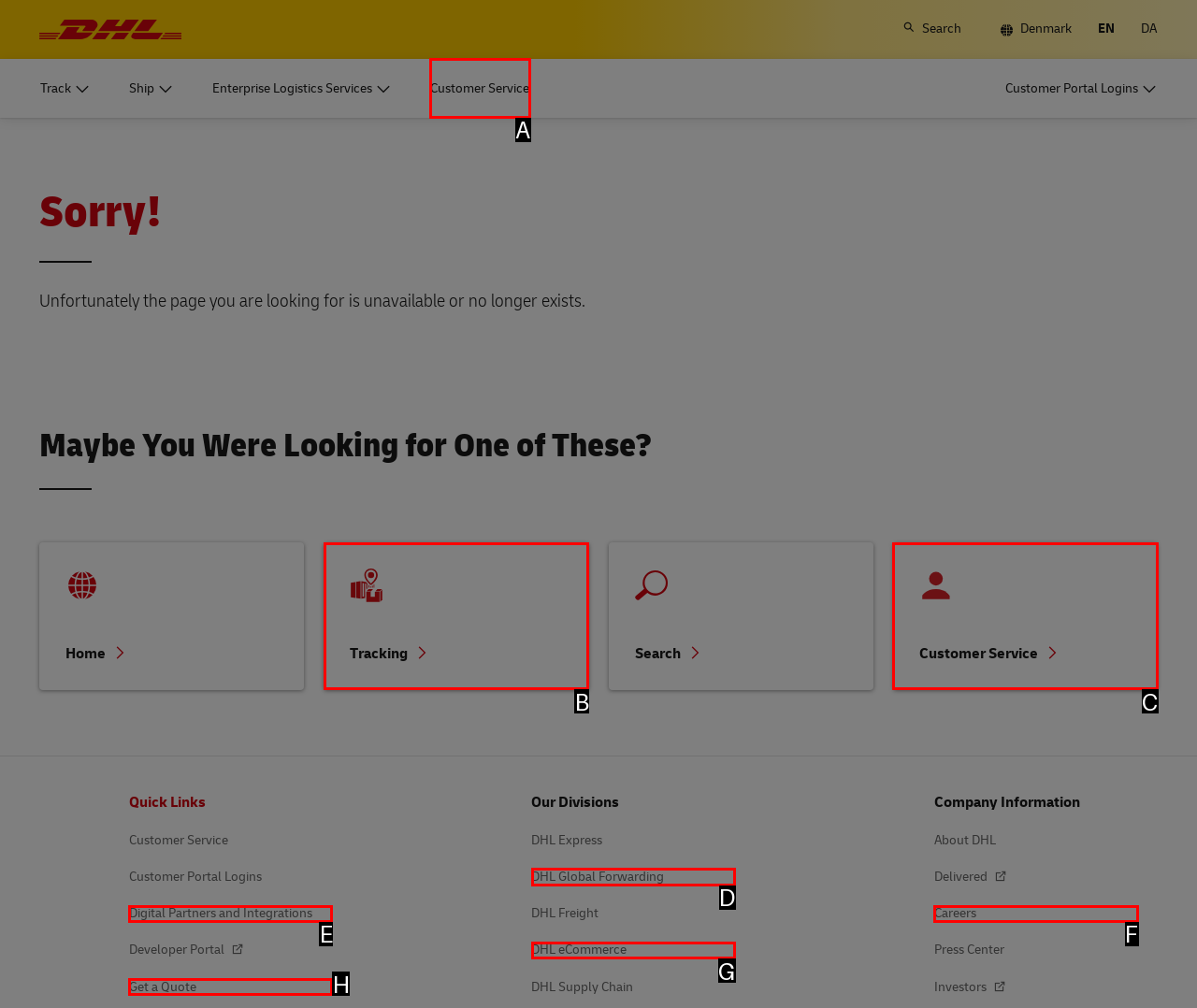Point out the HTML element I should click to achieve the following task: Contact Customer Service Provide the letter of the selected option from the choices.

A